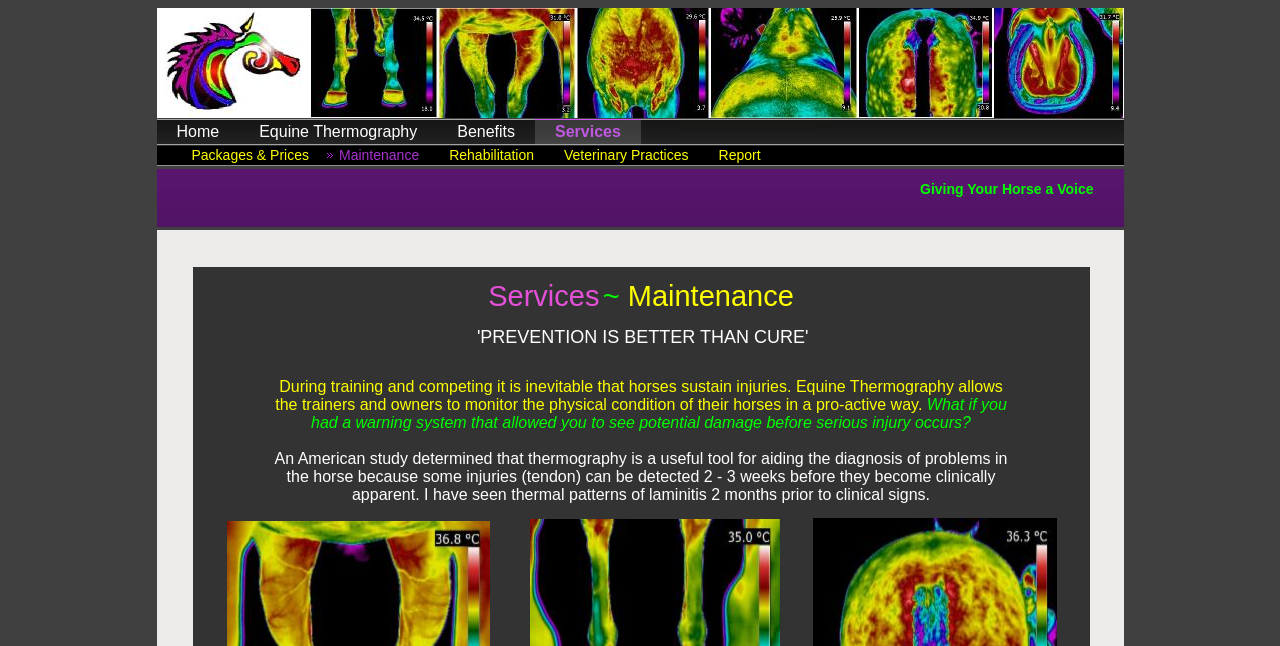Please identify the bounding box coordinates of the area I need to click to accomplish the following instruction: "View the Services page".

[0.418, 0.184, 0.501, 0.224]